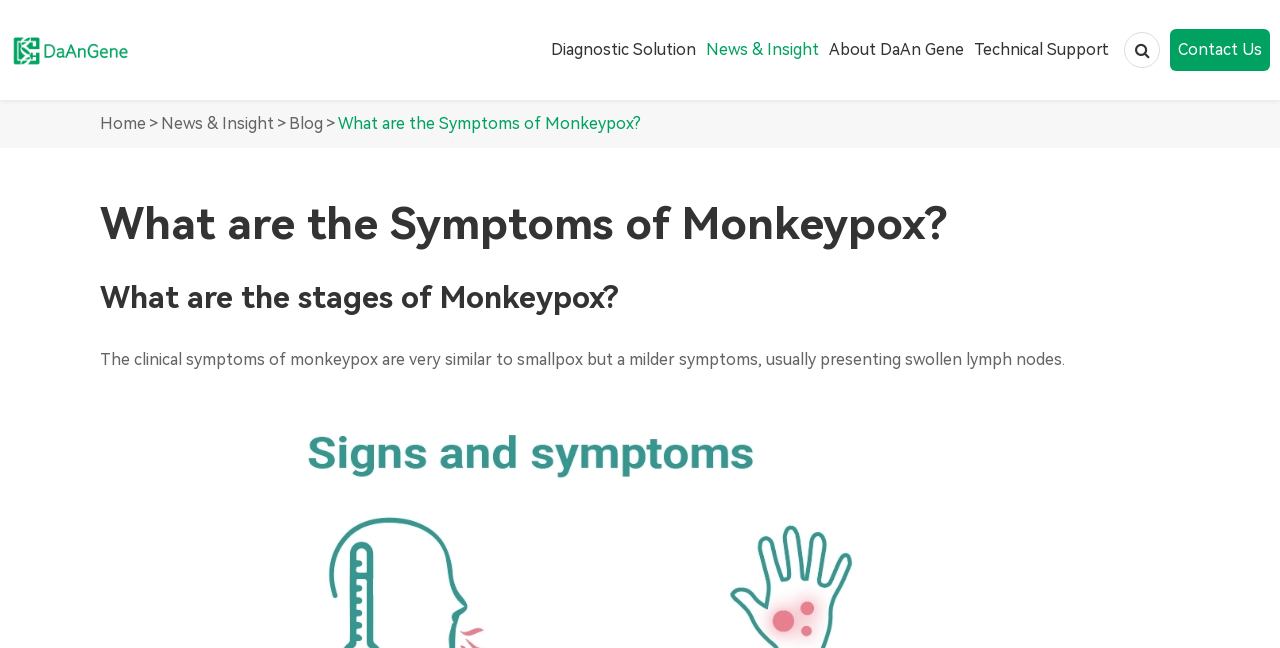Produce an extensive caption that describes everything on the webpage.

The webpage is about the symptoms of Monkeypox, specifically discussing the stages of the disease. At the top left corner, there is a logo of "Daan Gene Co., Ltd." with a link to the company's website. Below the logo, there are several links to different sections of the website, including "Diagnostic Solution", "News & Insight", "About DaAn Gene", and "Technical Support".

On the left side of the page, there is a menu with links to various topics, including "Hepatitis Virus", "Human papillomavirus (HPV)", "Sexually Transmitted Infections", and "Coronavirus Disease (COVID-19)". These links are grouped into categories, such as "Reagent" and "Instrument".

The main content of the page is divided into two sections. The first section has a heading "What are the Symptoms of Monkeypox?" and a paragraph of text that describes the clinical symptoms of monkeypox, comparing them to smallpox. The second section has a heading "What are the stages of Monkeypox?" but does not have any accompanying text.

At the bottom of the page, there are links to other sections of the website, including "Home", "News & Insight", "Blog", and "Contact Us".